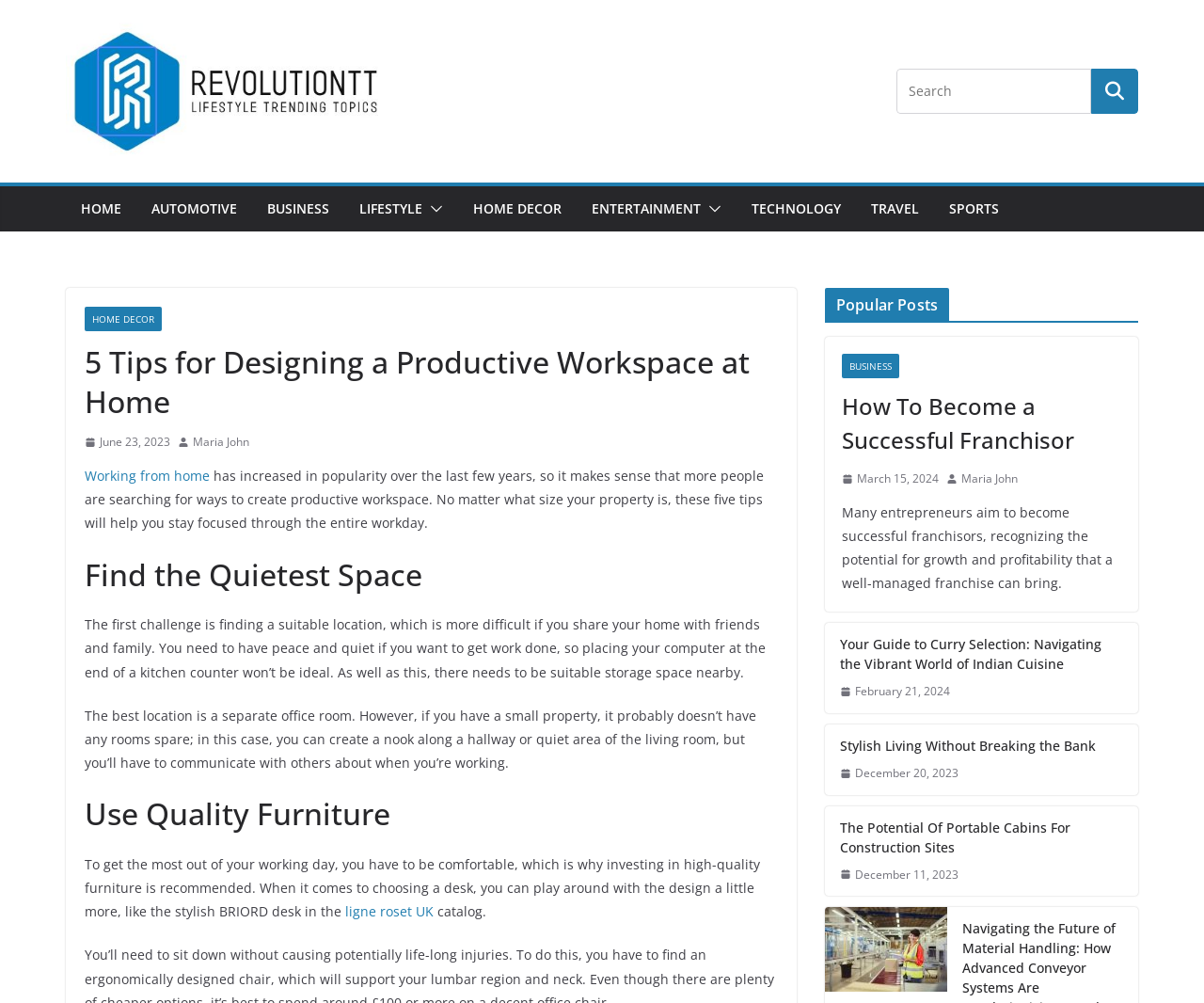Provide the text content of the webpage's main heading.

5 Tips for Designing a Productive Workspace at Home